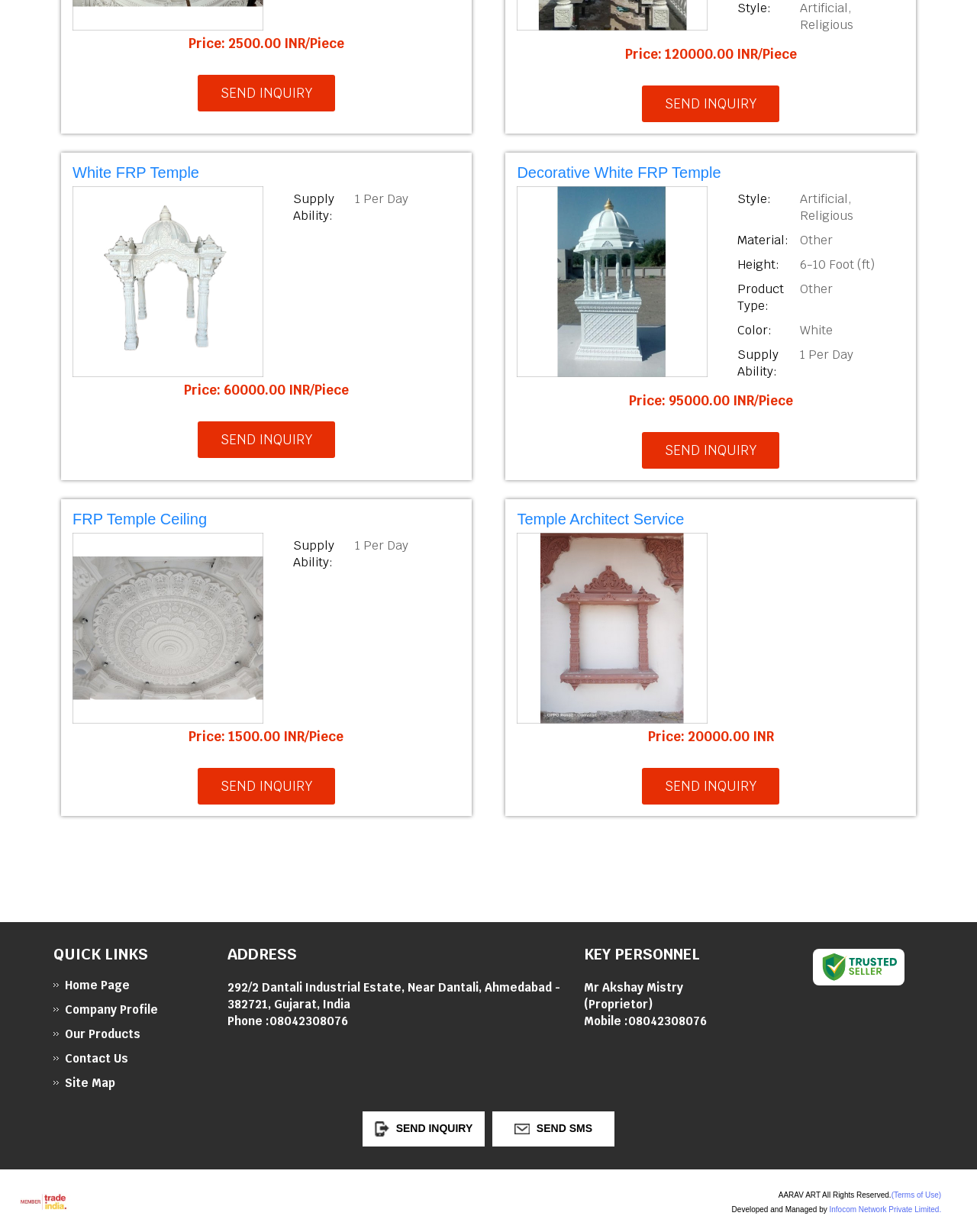Please pinpoint the bounding box coordinates for the region I should click to adhere to this instruction: "Send inquiry for Decorative White FRP Temple".

[0.657, 0.351, 0.798, 0.38]